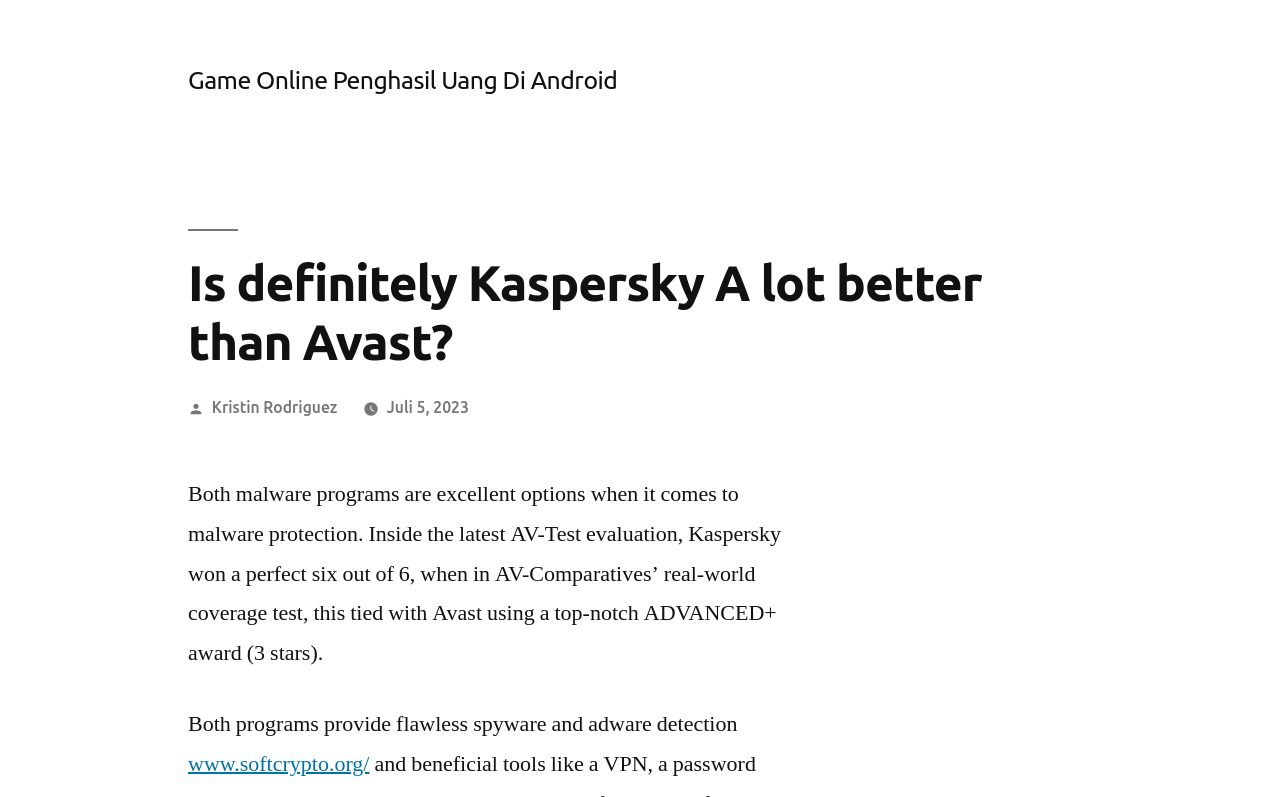Who is the author of this article?
Analyze the screenshot and provide a detailed answer to the question.

The author of this article is mentioned in the text 'Posted by' followed by the name 'Kristin Rodriguez', which indicates that Kristin Rodriguez is the author of this article.